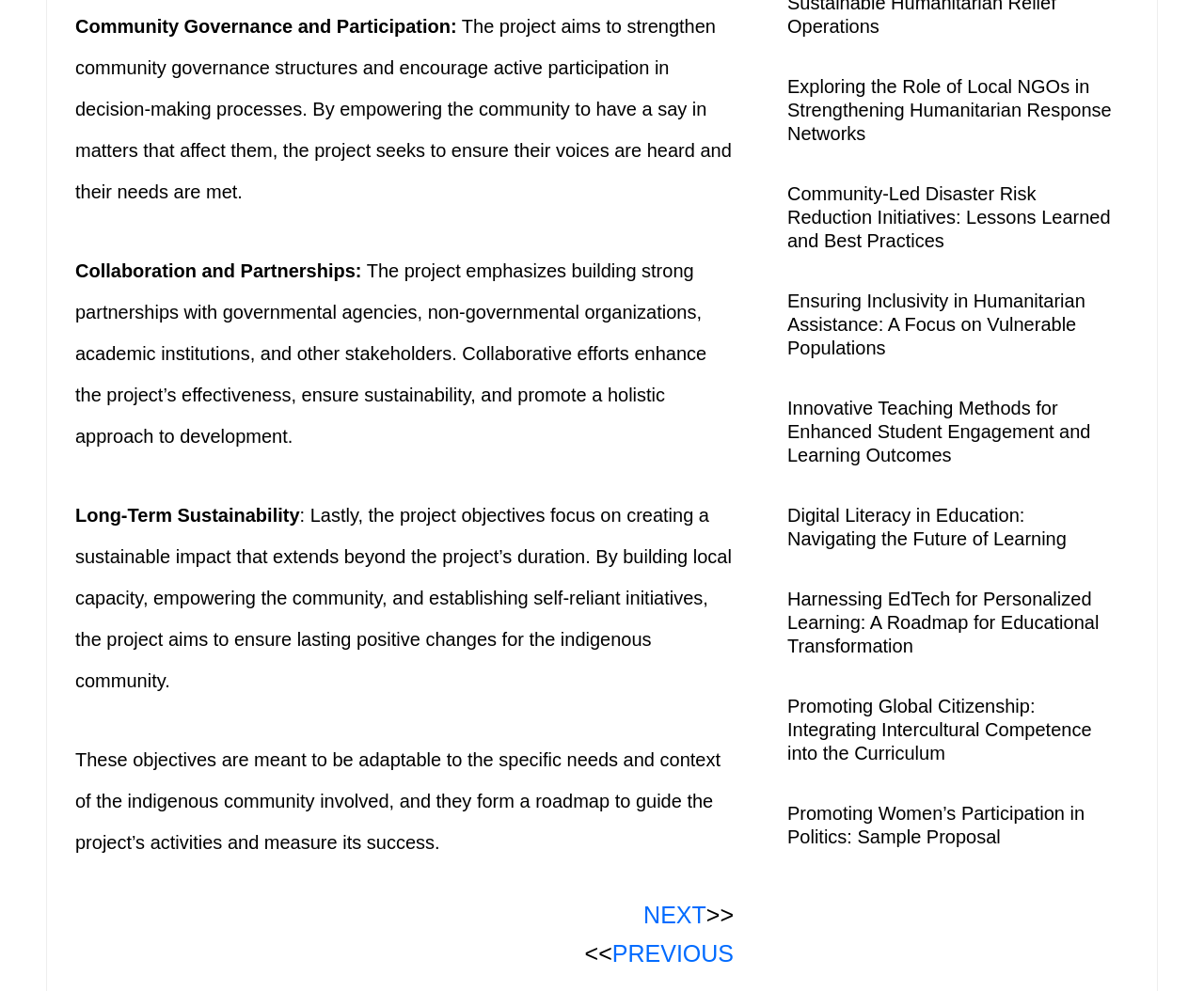Determine the bounding box coordinates of the clickable element necessary to fulfill the instruction: "Read article about Exploring the Role of Local NGOs in Strengthening Humanitarian Response Networks". Provide the coordinates as four float numbers within the 0 to 1 range, i.e., [left, top, right, bottom].

[0.634, 0.052, 0.945, 0.16]